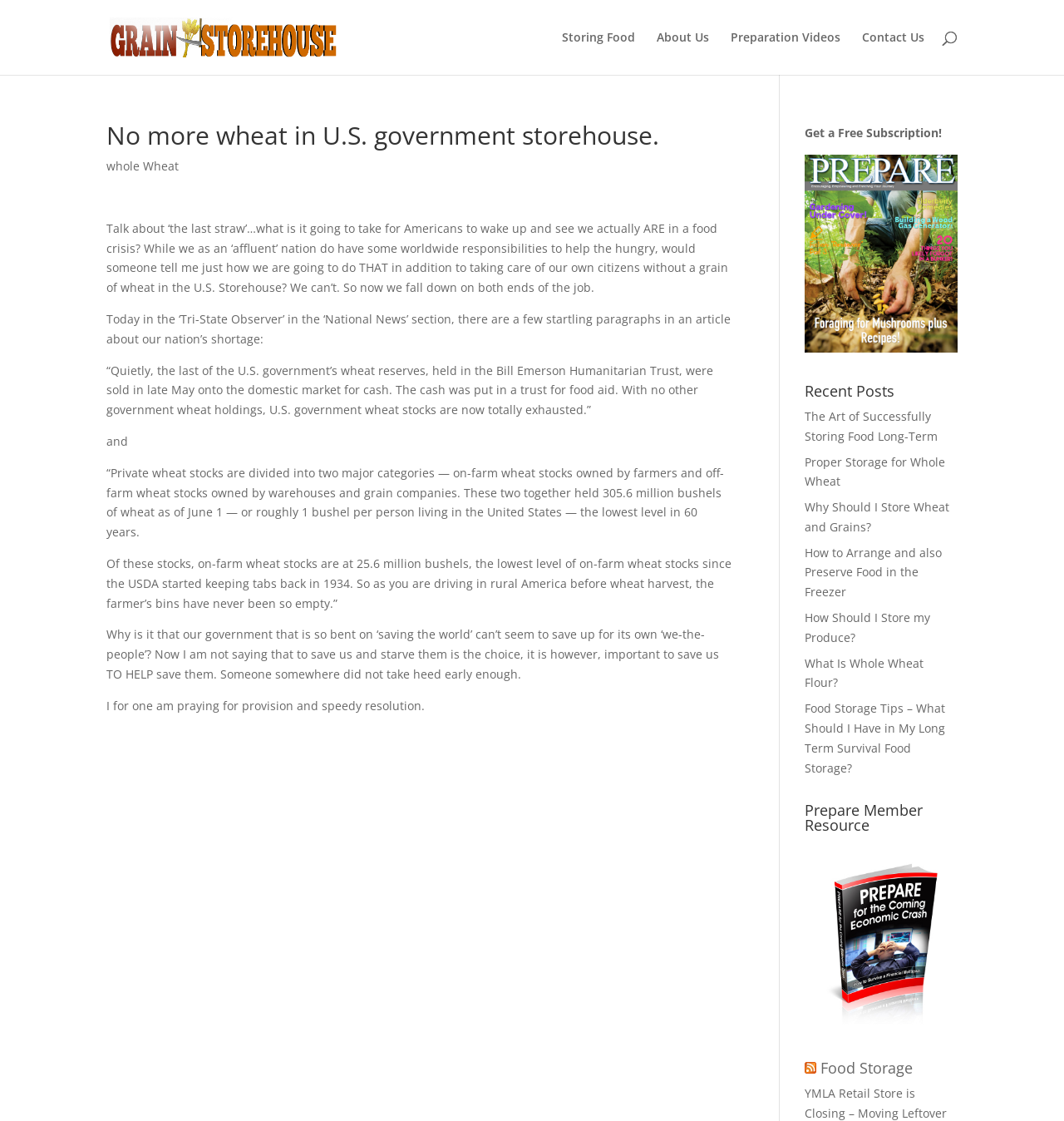Please specify the coordinates of the bounding box for the element that should be clicked to carry out this instruction: "Get a free subscription to Prepare Magazine". The coordinates must be four float numbers between 0 and 1, formatted as [left, top, right, bottom].

[0.756, 0.111, 0.885, 0.125]